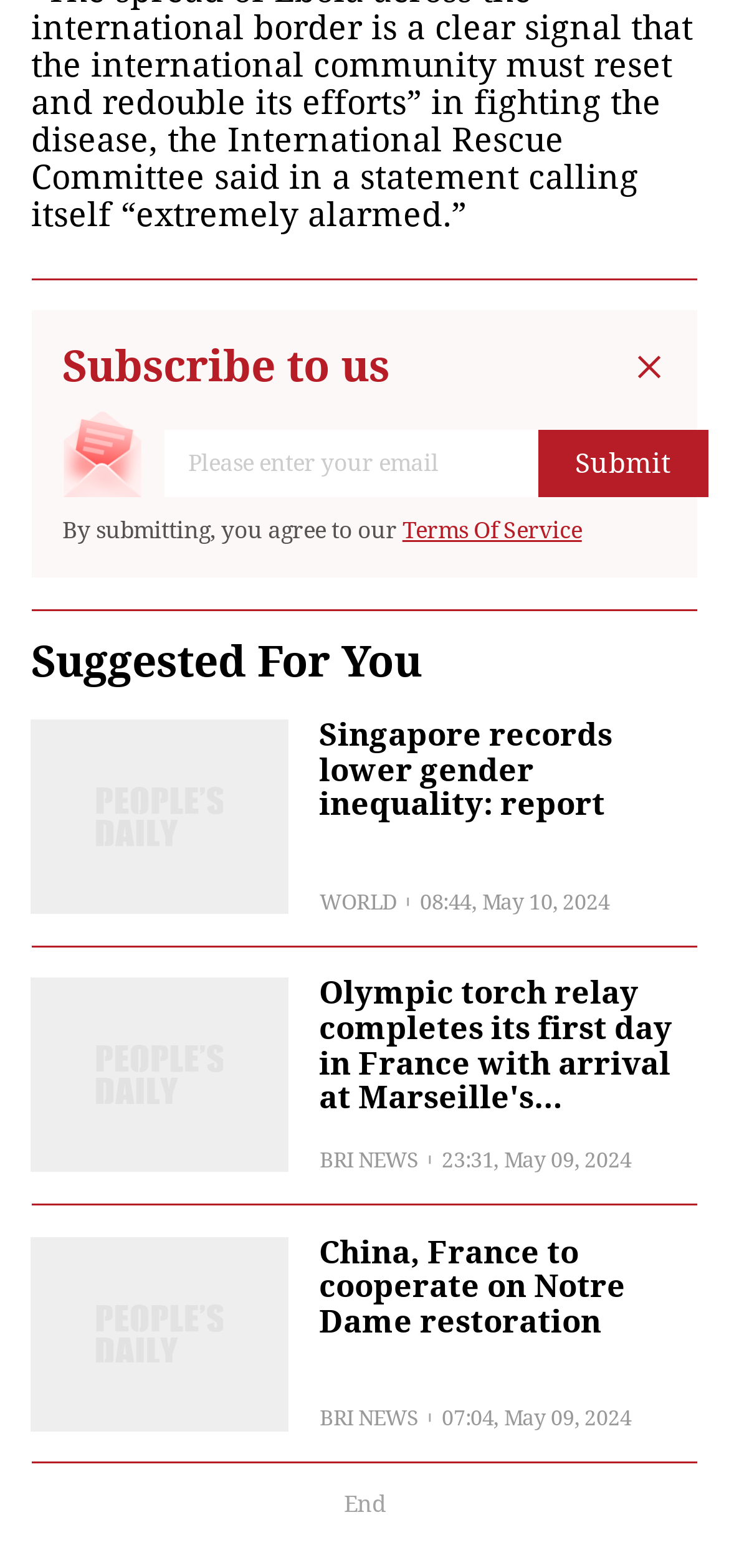What is the timestamp of the latest news article?
Please provide a detailed answer to the question.

The latest news article 'Singapore records lower gender inequality: report' has a timestamp of '08:44, May 10, 2024', indicating when it was published.